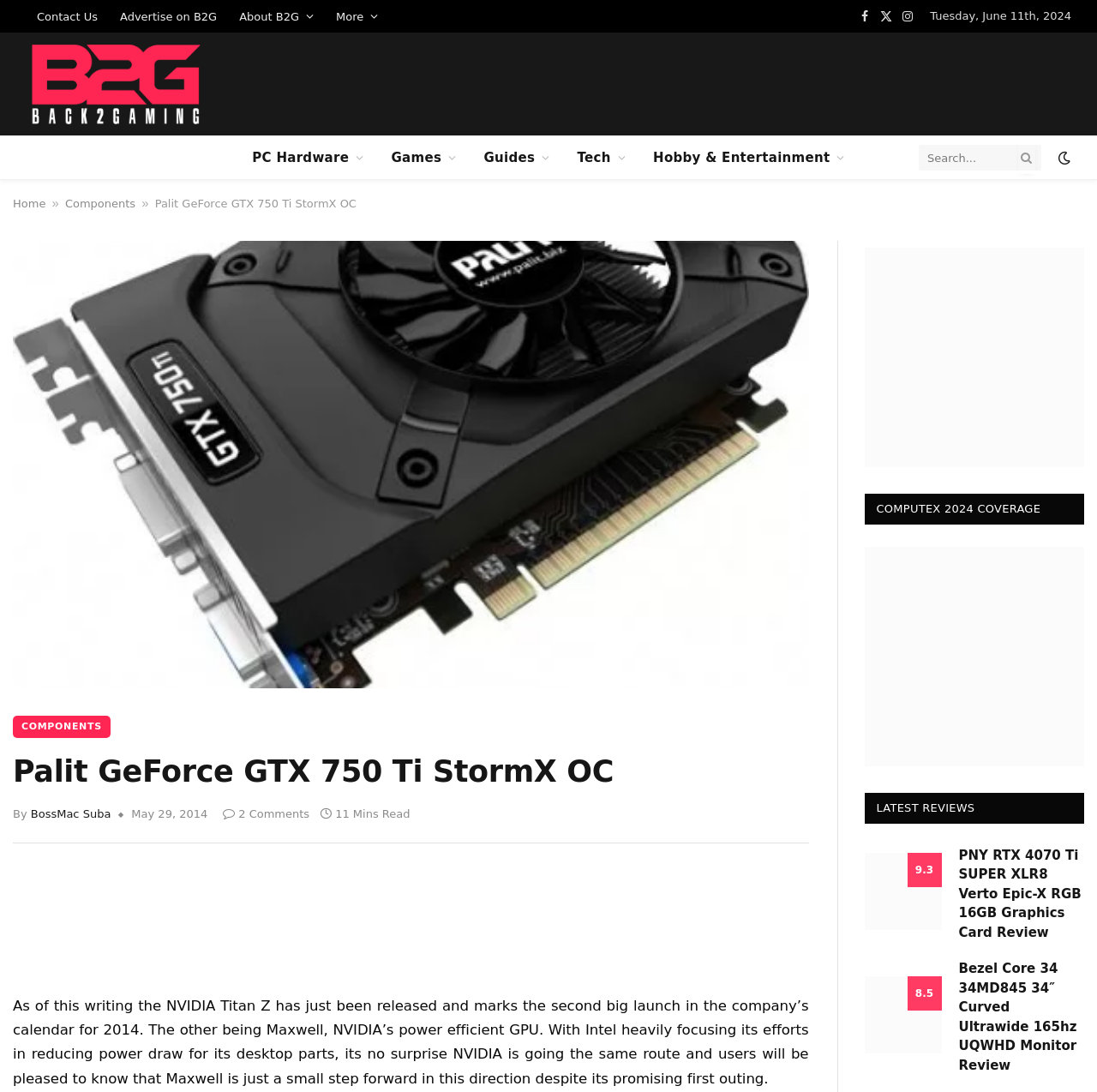Please study the image and answer the question comprehensively:
What is the name of the graphics card reviewed?

The question can be answered by looking at the title of the webpage, which is 'Palit GeForce GTX 750 Ti StormX OC - Back2Gaming'. This title indicates that the webpage is a review of the Palit GeForce GTX 750 Ti StormX OC graphics card.